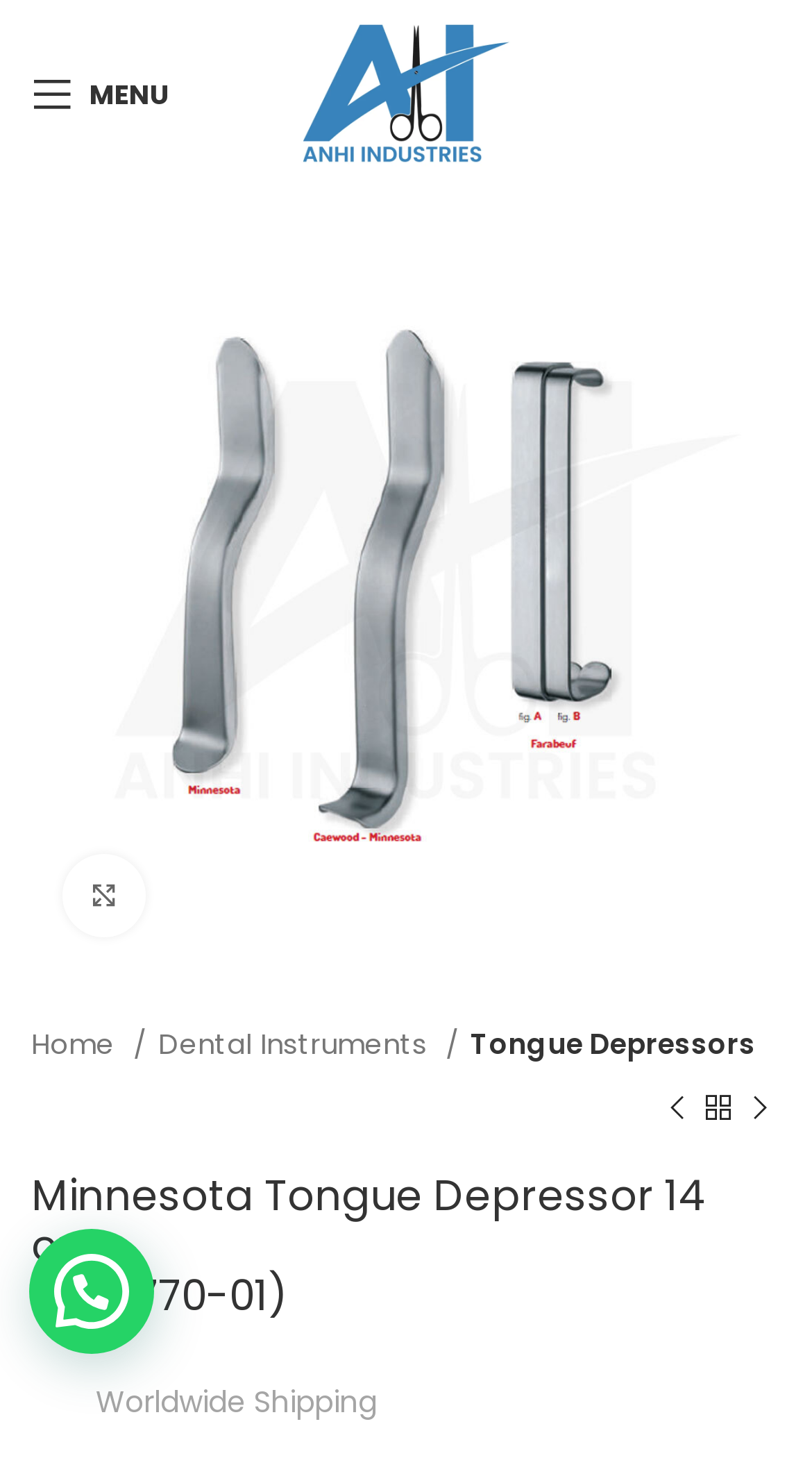Can you pinpoint the bounding box coordinates for the clickable element required for this instruction: "Go to home page"? The coordinates should be four float numbers between 0 and 1, i.e., [left, top, right, bottom].

[0.038, 0.69, 0.179, 0.719]